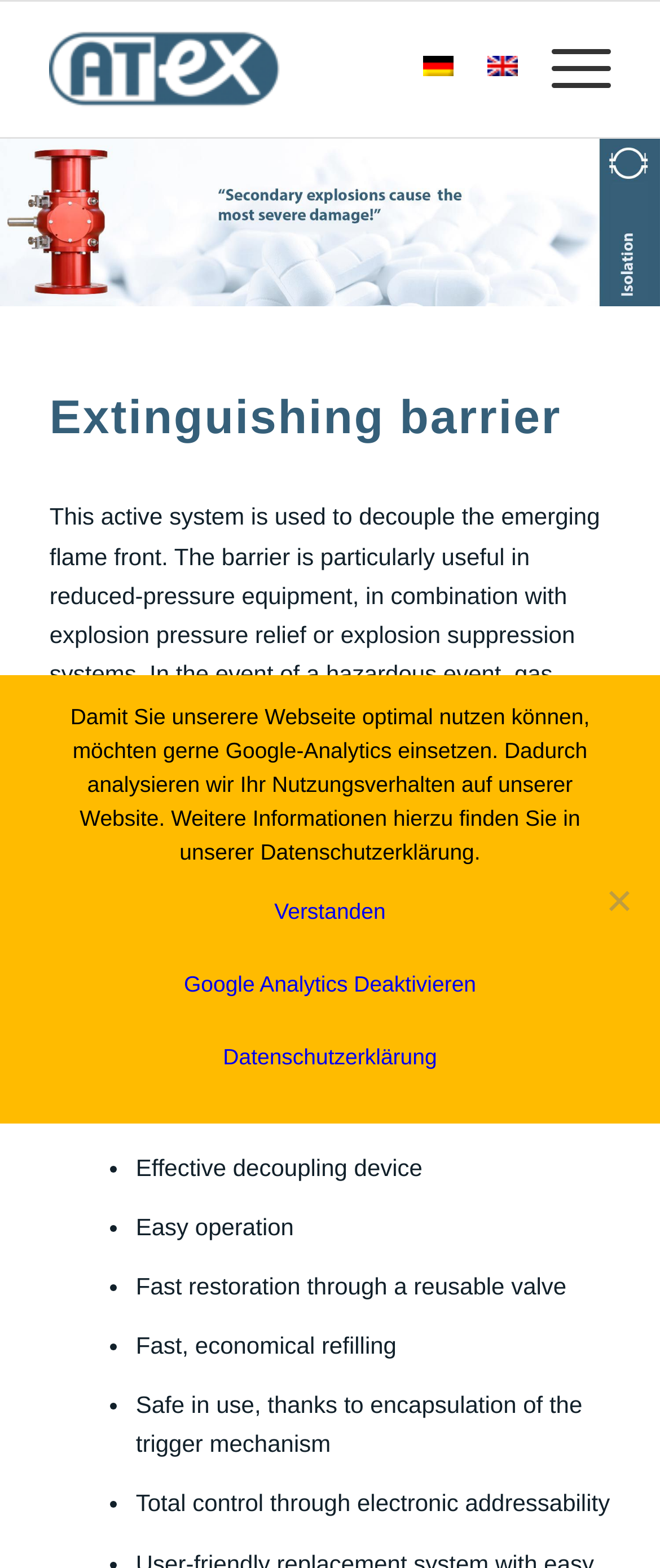Generate a detailed explanation of the webpage's features and information.

The webpage is about Extinguishing barrier systems provided by Atex Explosionsschutz GmbH. At the top, there is a layout table with a link to the company's name, accompanied by an image of the company's logo. To the right of the logo, there are three language options: Deutsch, English, and an unspecified language, each with a corresponding flag image.

Below the language options, there is a large image spanning the entire width of the page. Following this image, there is a heading that reads "Extinguishing barrier". 

Under the heading, there is a lengthy paragraph describing the extinguishing barrier system, its functionality, and its benefits. The system is an active decoupling device used to prevent flame fronts from emerging in reduced-pressure equipment. It is particularly useful in combination with explosion pressure relief or explosion suppression systems.

Below the descriptive paragraph, there is a list of bullet points highlighting the key features of the extinguishing barrier system. These features include effective decoupling, easy operation, fast restoration through a reusable valve, fast and economical refilling, safe use due to encapsulation of the trigger mechanism, and total control through electronic addressability.

At the bottom of the page, there is a cookie notice dialog box with a message about using Google Analytics to analyze user behavior on the website. The dialog box provides links to understand, deactivate Google Analytics, and access the privacy policy.